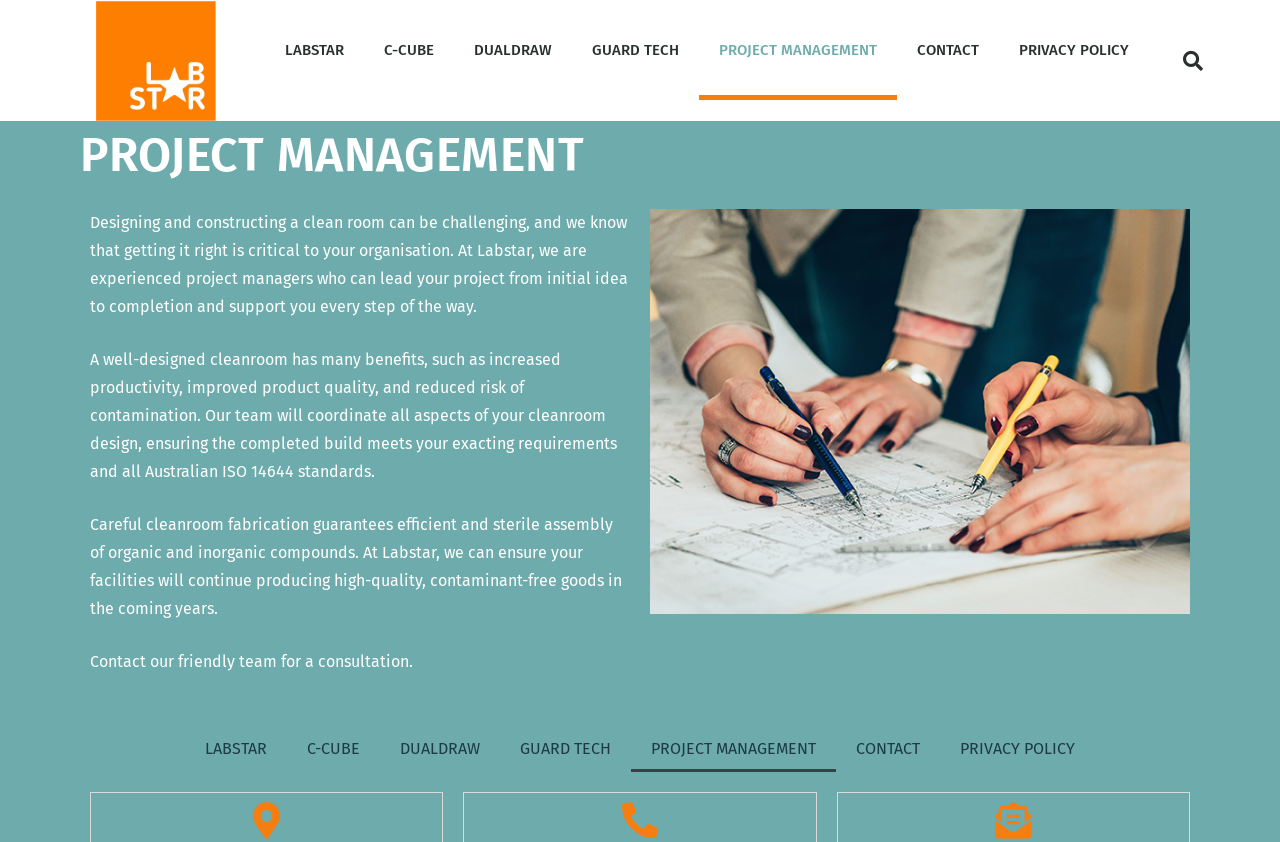Offer a meticulous caption that includes all visible features of the webpage.

The webpage is about Labstar's project management services, specifically focusing on clean room design and construction. At the top left corner, there is a Labstar logo, which is an image linked to the website's homepage. Next to the logo, there are several navigation links, including LABSTAR, C-CUBE, DUALDRAW, GUARD TECH, PROJECT MANAGEMENT, CONTACT, and PRIVACY POLICY, which are evenly spaced and aligned horizontally.

Below the navigation links, there is a prominent heading that reads "PROJECT MANAGEMENT" in a larger font size. Underneath the heading, there are three paragraphs of text that describe the importance of clean room design and construction, the benefits of a well-designed cleanroom, and the services offered by Labstar's experienced project managers.

To the right of the paragraphs, there is a search bar with a "Search" button. At the bottom of the page, there is a footer section that repeats the navigation links, which are aligned horizontally and centered.

Throughout the page, the text is organized in a clear and readable format, with ample whitespace to separate the different sections and elements. The overall layout is easy to navigate, with a clear focus on Labstar's project management services and expertise in clean room design and construction.